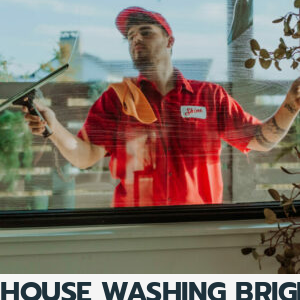Provide a thorough and detailed response to the question by examining the image: 
What tool is the window cleaner holding in one hand?

The caption specifically mentions that the window cleaner is holding a squeegee in one hand, which is a tool commonly used for cleaning windows.